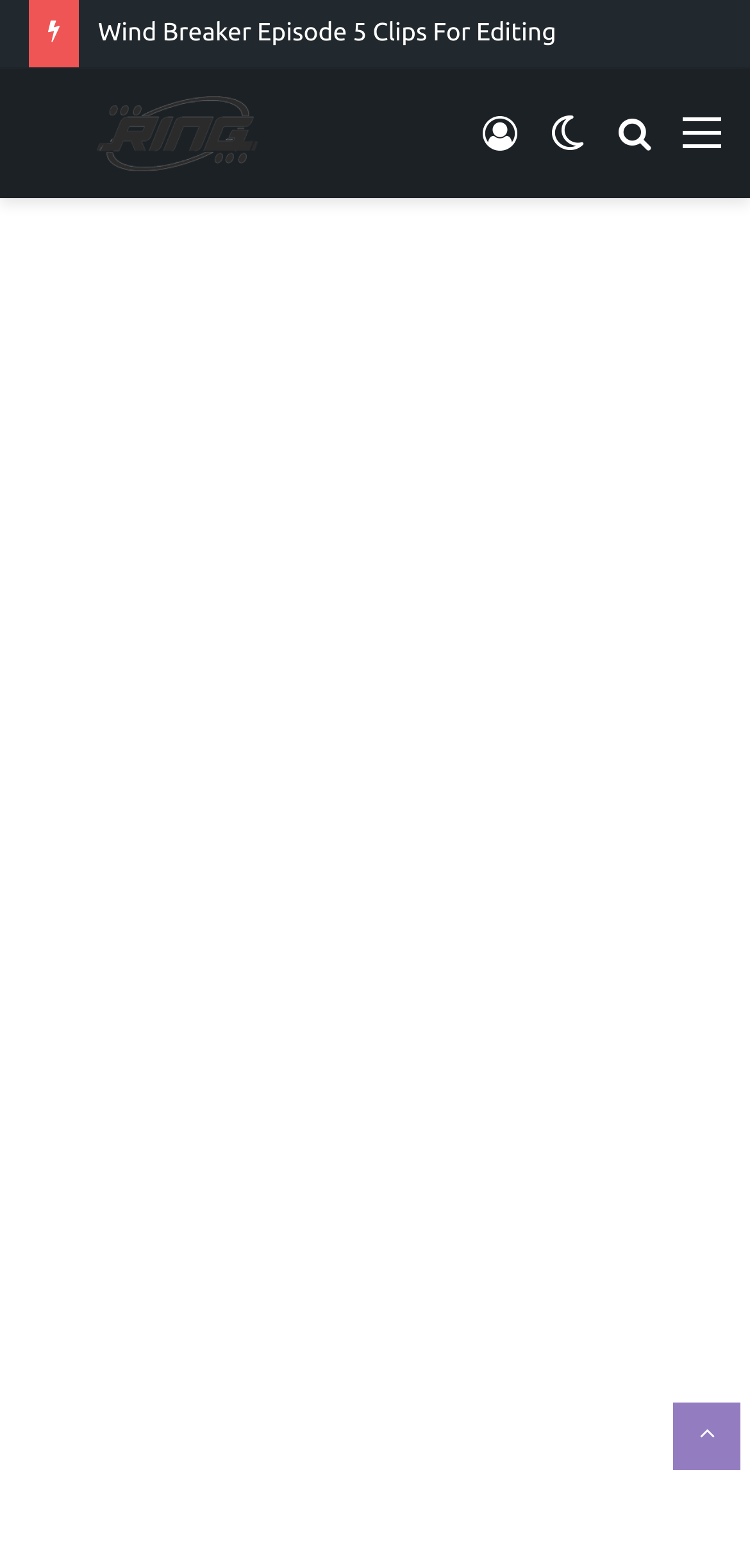Use a single word or phrase to answer the following:
How many navigation sections are there?

2